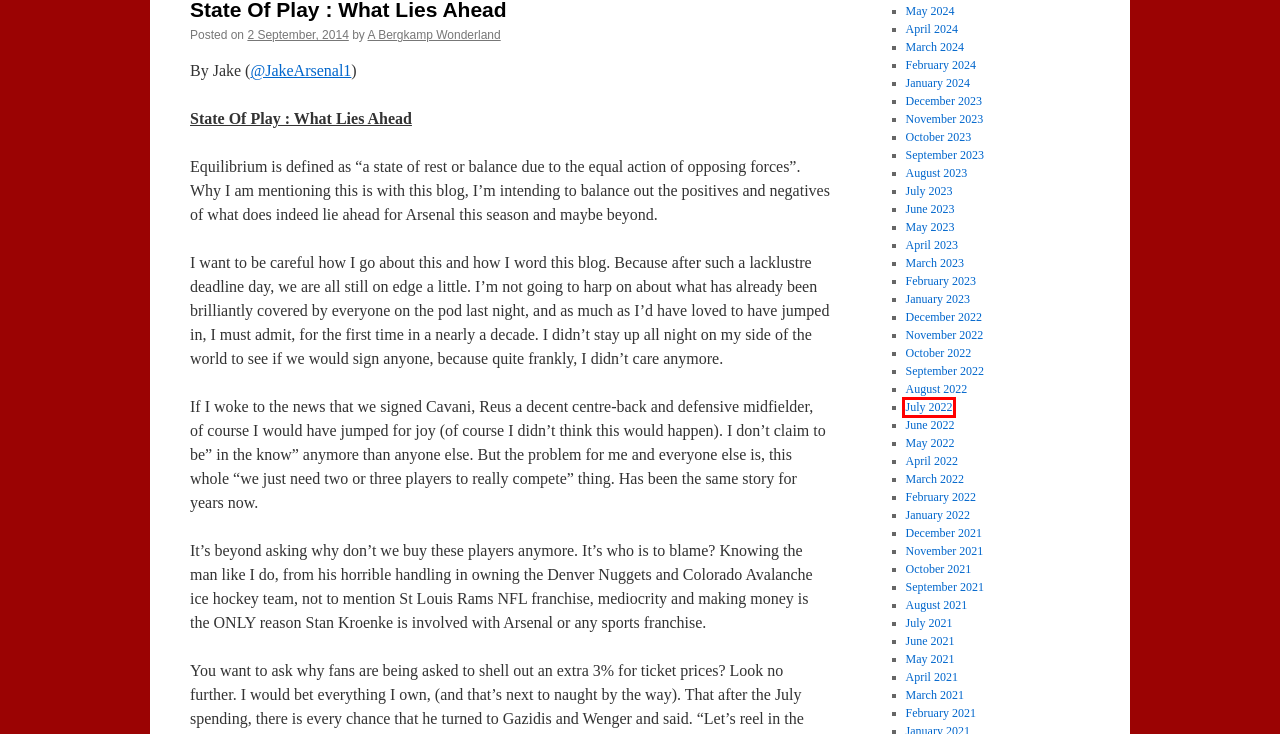You are given a screenshot of a webpage with a red bounding box around an element. Choose the most fitting webpage description for the page that appears after clicking the element within the red bounding box. Here are the candidates:
A. March | 2021 | A Bergkamp Wonderland
B. October | 2023 | A Bergkamp Wonderland
C. October | 2022 | A Bergkamp Wonderland
D. July | 2022 | A Bergkamp Wonderland
E. July | 2023 | A Bergkamp Wonderland
F. March | 2023 | A Bergkamp Wonderland
G. September | 2021 | A Bergkamp Wonderland
H. August | 2022 | A Bergkamp Wonderland

D